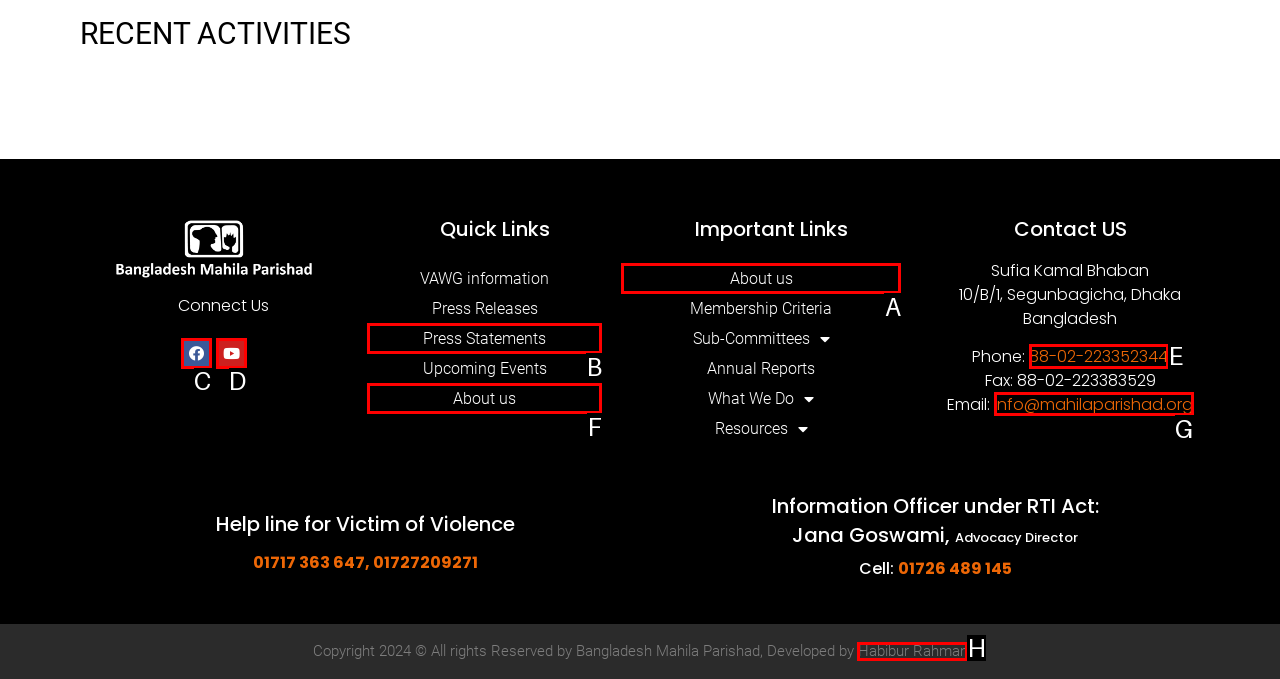Given the task: Contact us through phone number '88-02-223352344', point out the letter of the appropriate UI element from the marked options in the screenshot.

E